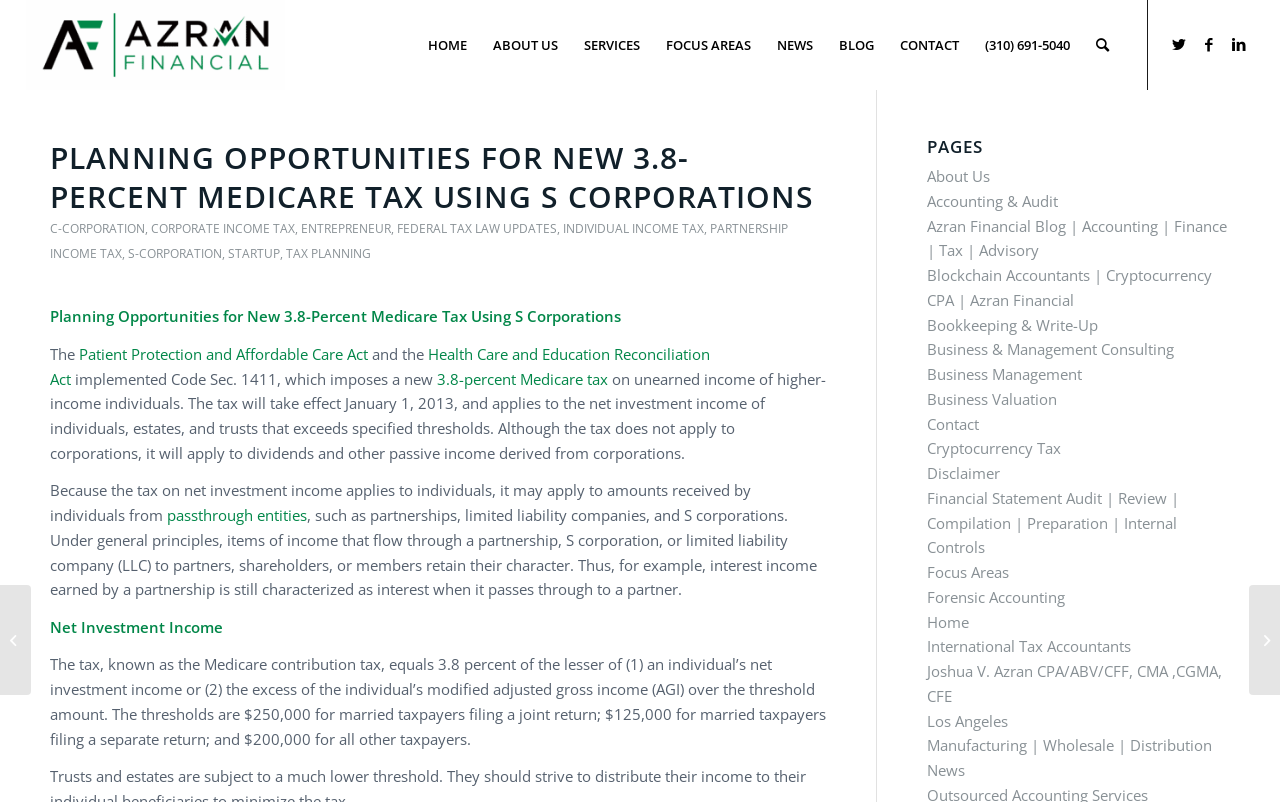Use the information in the screenshot to answer the question comprehensively: What is the threshold amount for married taxpayers filing a joint return?

The threshold amount for married taxpayers filing a joint return can be found in the article, which states that 'The thresholds are $250,000 for married taxpayers filing a joint return; $125,000 for married taxpayers filing a separate return; and $200,000 for all other taxpayers'.